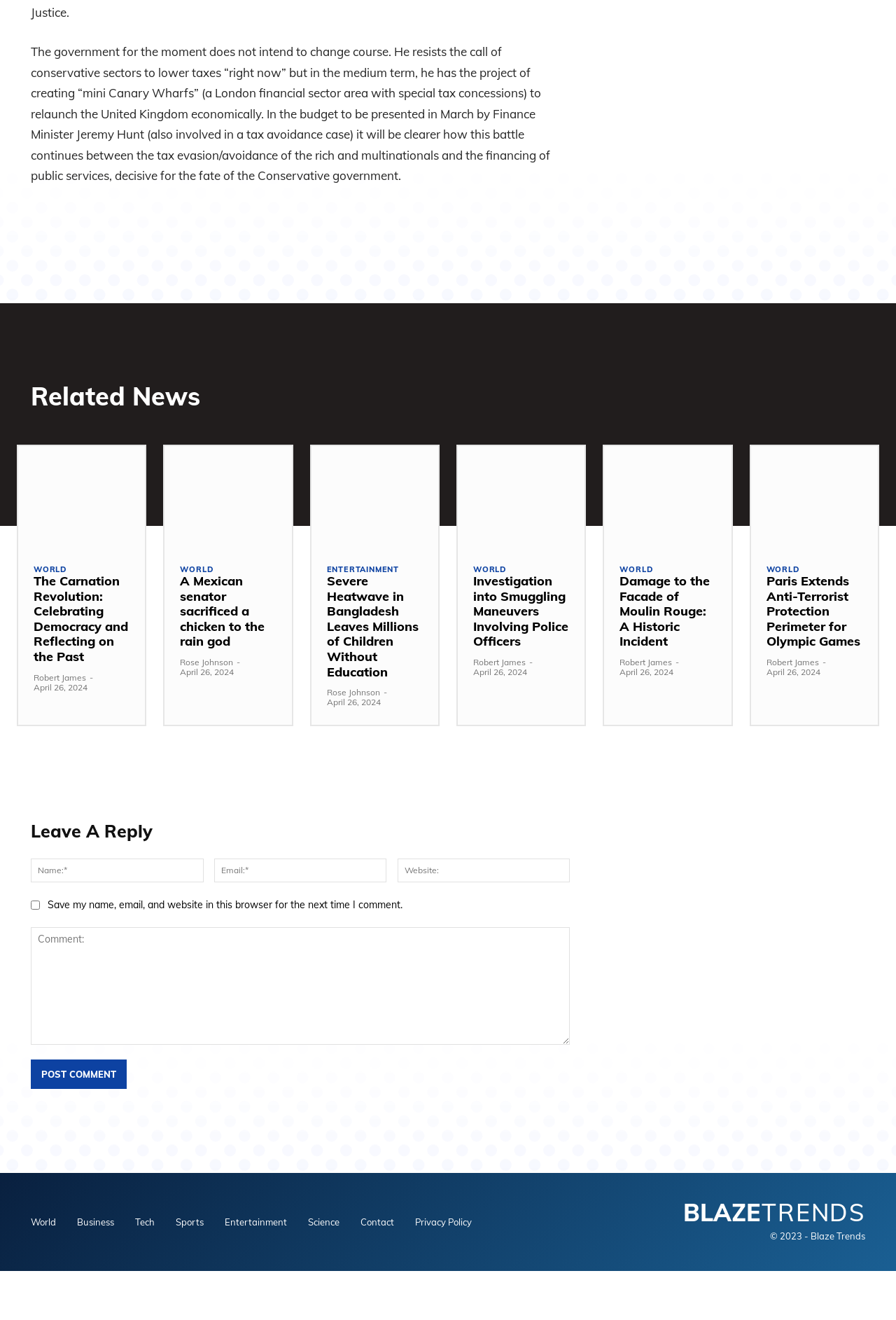Locate the bounding box coordinates of the clickable region necessary to complete the following instruction: "Click on the 'The Carnation Revolution: Celebrating Democracy and Reflecting on the Past' link". Provide the coordinates in the format of four float numbers between 0 and 1, i.e., [left, top, right, bottom].

[0.02, 0.338, 0.162, 0.415]